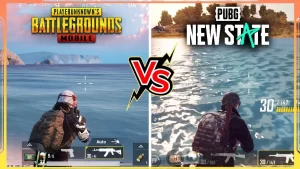What is the purpose of the 'VS' graphic?
Refer to the image and answer the question using a single word or phrase.

To emphasize competition